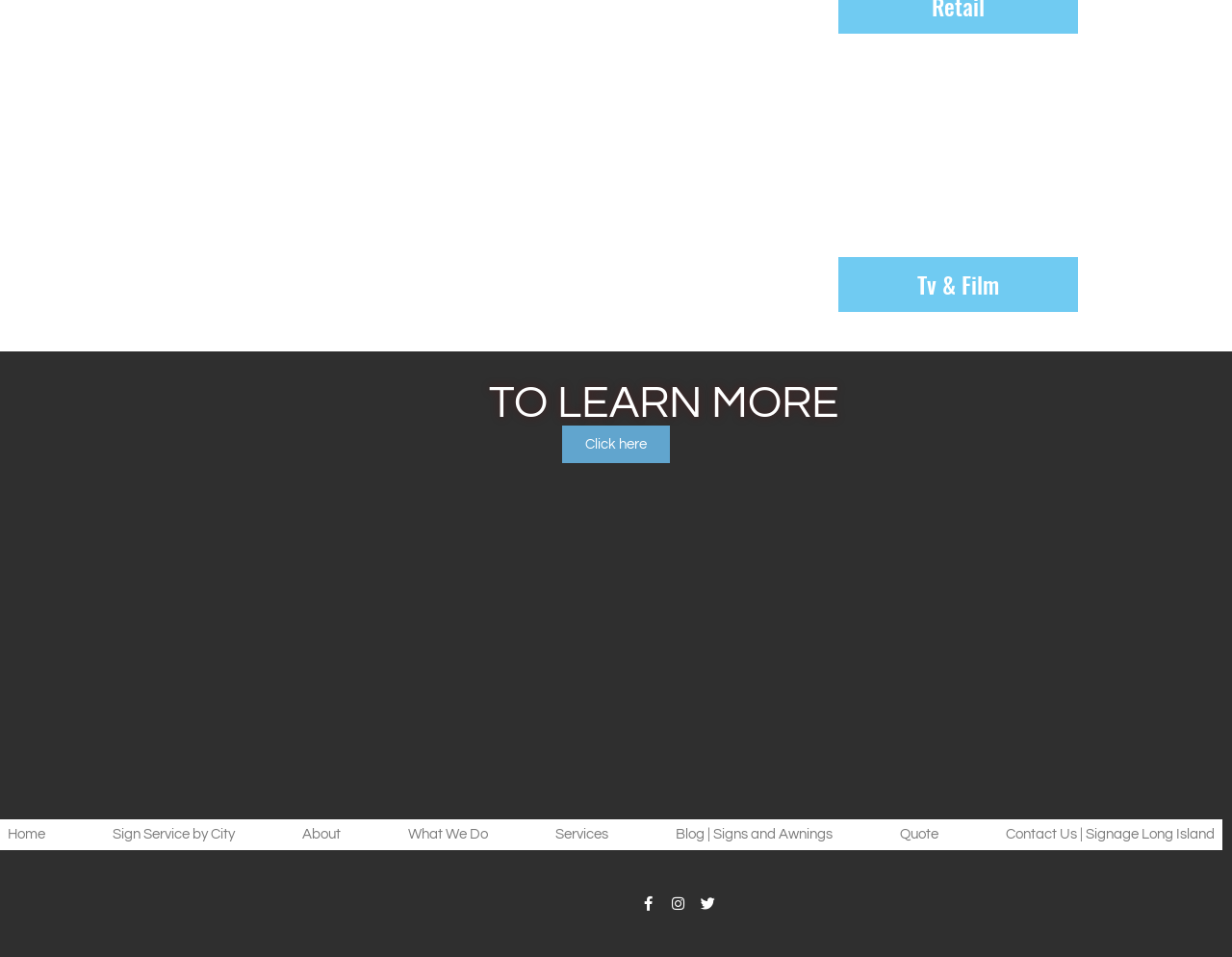Provide a brief response to the question using a single word or phrase: 
What is the address mentioned in the iframe?

206 Feller Drive